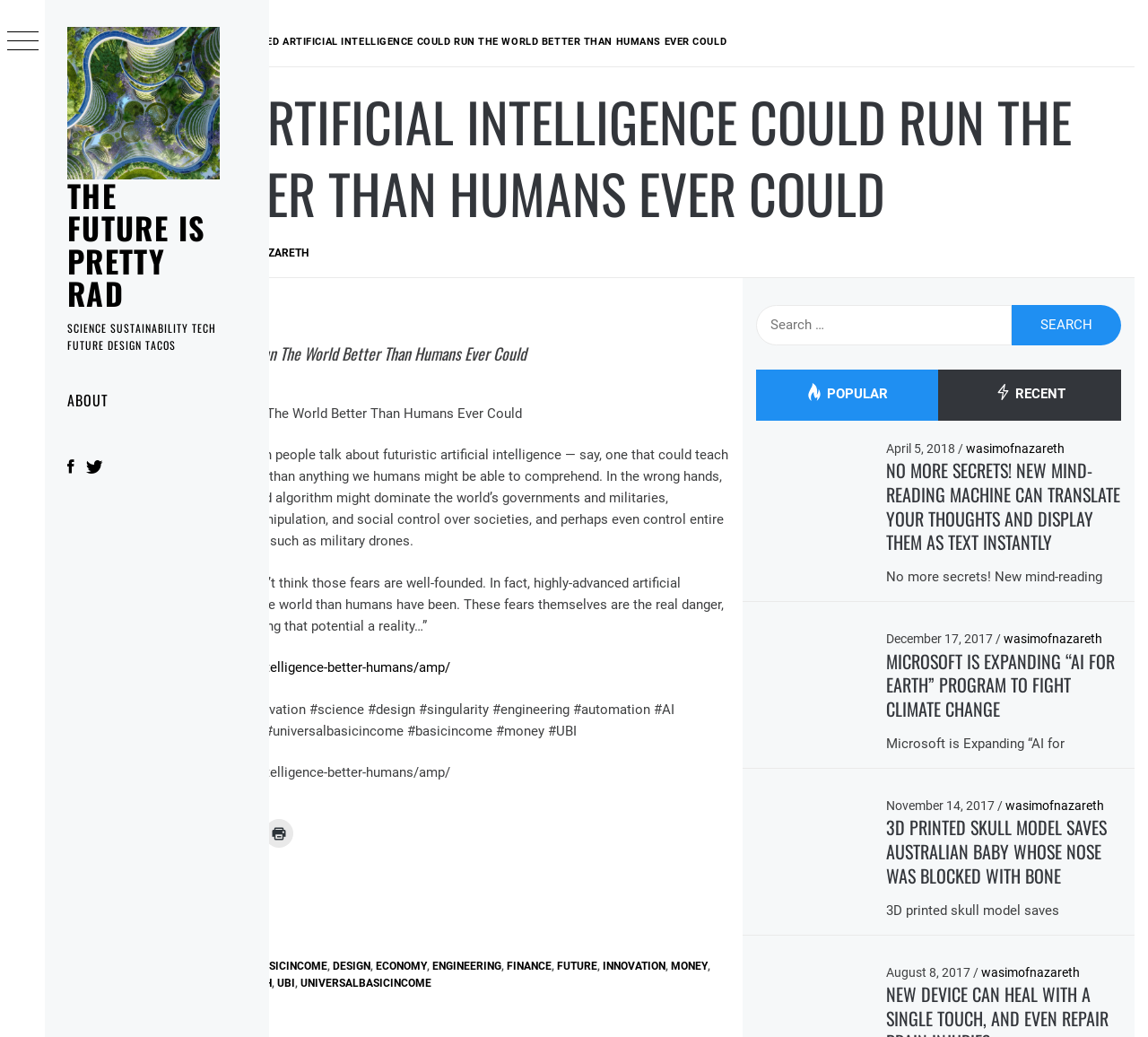Please determine the bounding box coordinates for the UI element described here. Use the format (top-left x, top-left y, bottom-right x, bottom-right y) with values bounded between 0 and 1: The Future Is Pretty Rad

[0.059, 0.166, 0.178, 0.305]